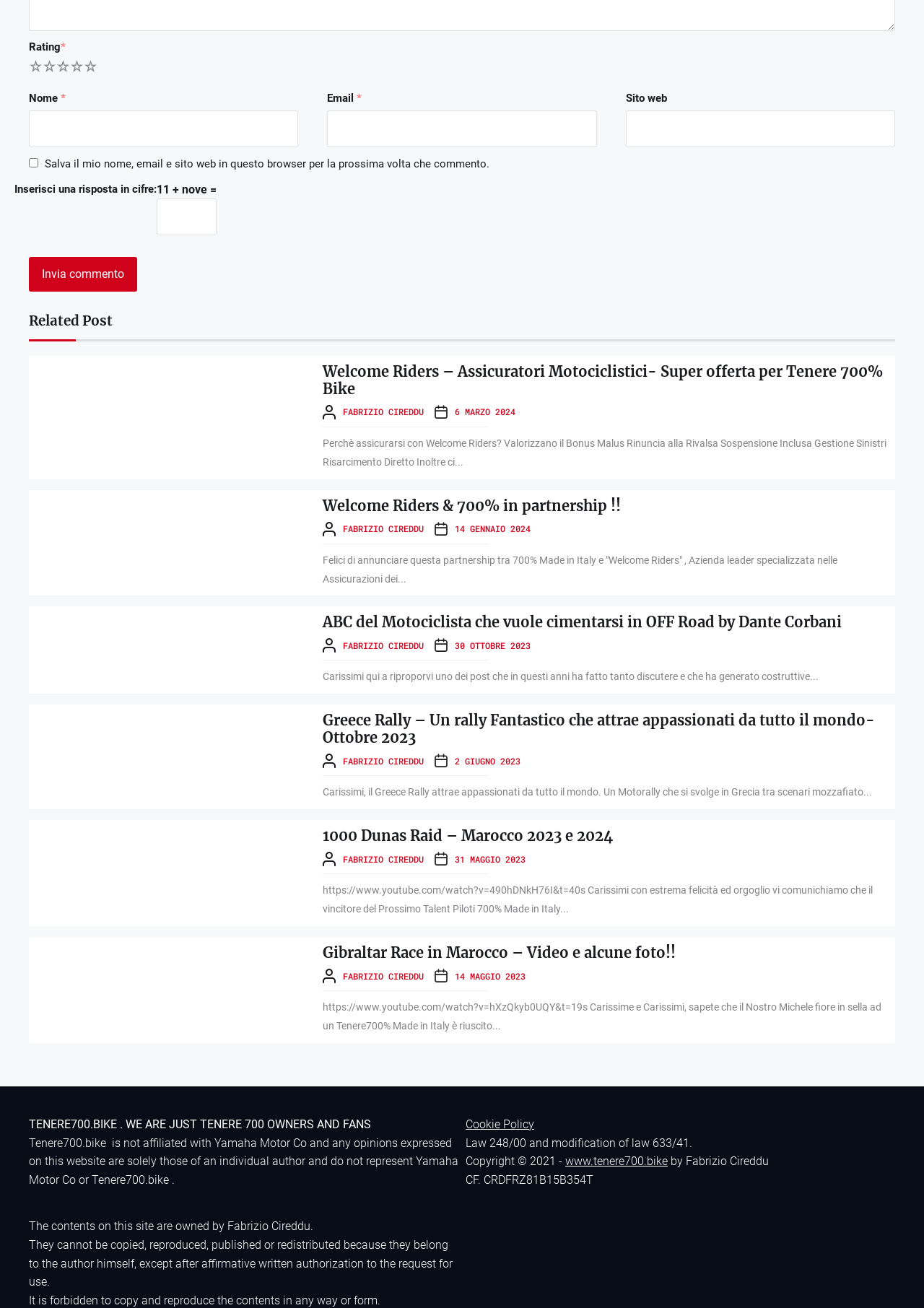Please examine the image and answer the question with a detailed explanation:
What is the rating of this webpage?

The rating of this webpage is 2, which is indicated by the 'Rating' label and the number '2' next to it at the top of the page.